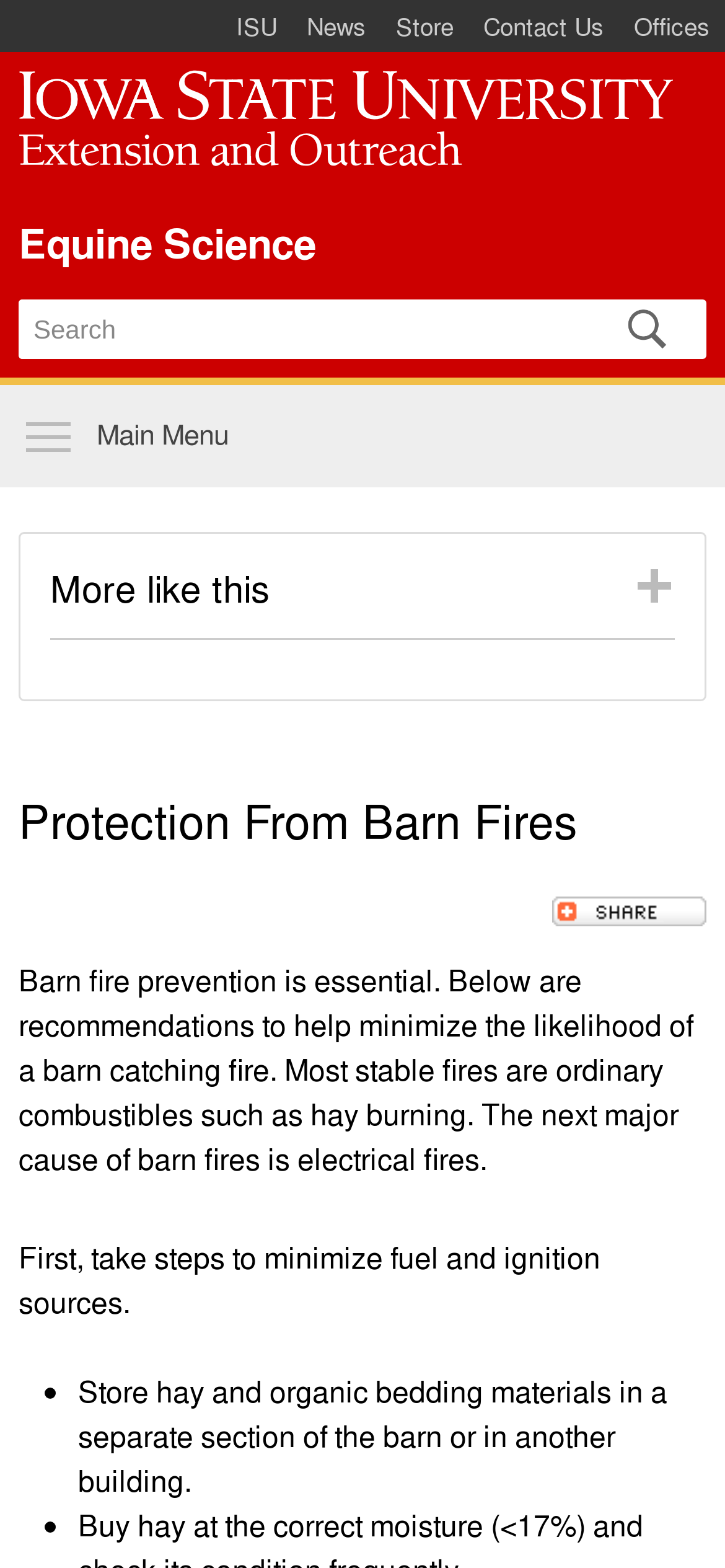Find the bounding box coordinates of the element's region that should be clicked in order to follow the given instruction: "Share page with AddThis". The coordinates should consist of four float numbers between 0 and 1, i.e., [left, top, right, bottom].

[0.762, 0.572, 0.974, 0.591]